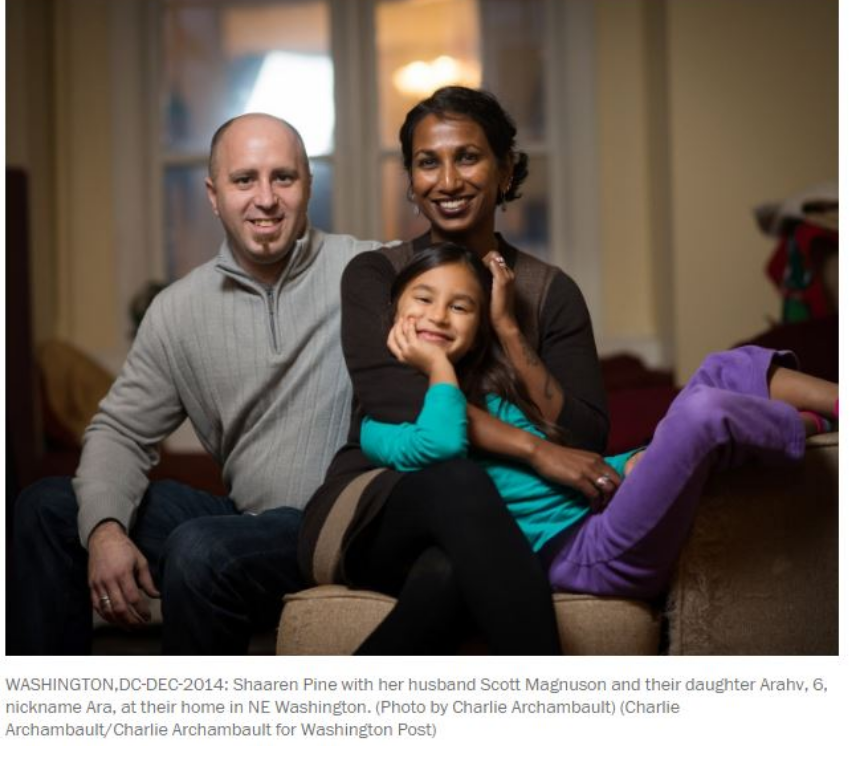Examine the screenshot and answer the question in as much detail as possible: Where is the family's home located?

The location of the family's home can be determined by reading the caption, which states that the family is seated in their bright, welcoming home located in Northeast Washington. This information is explicitly provided in the caption, making it a straightforward answer.